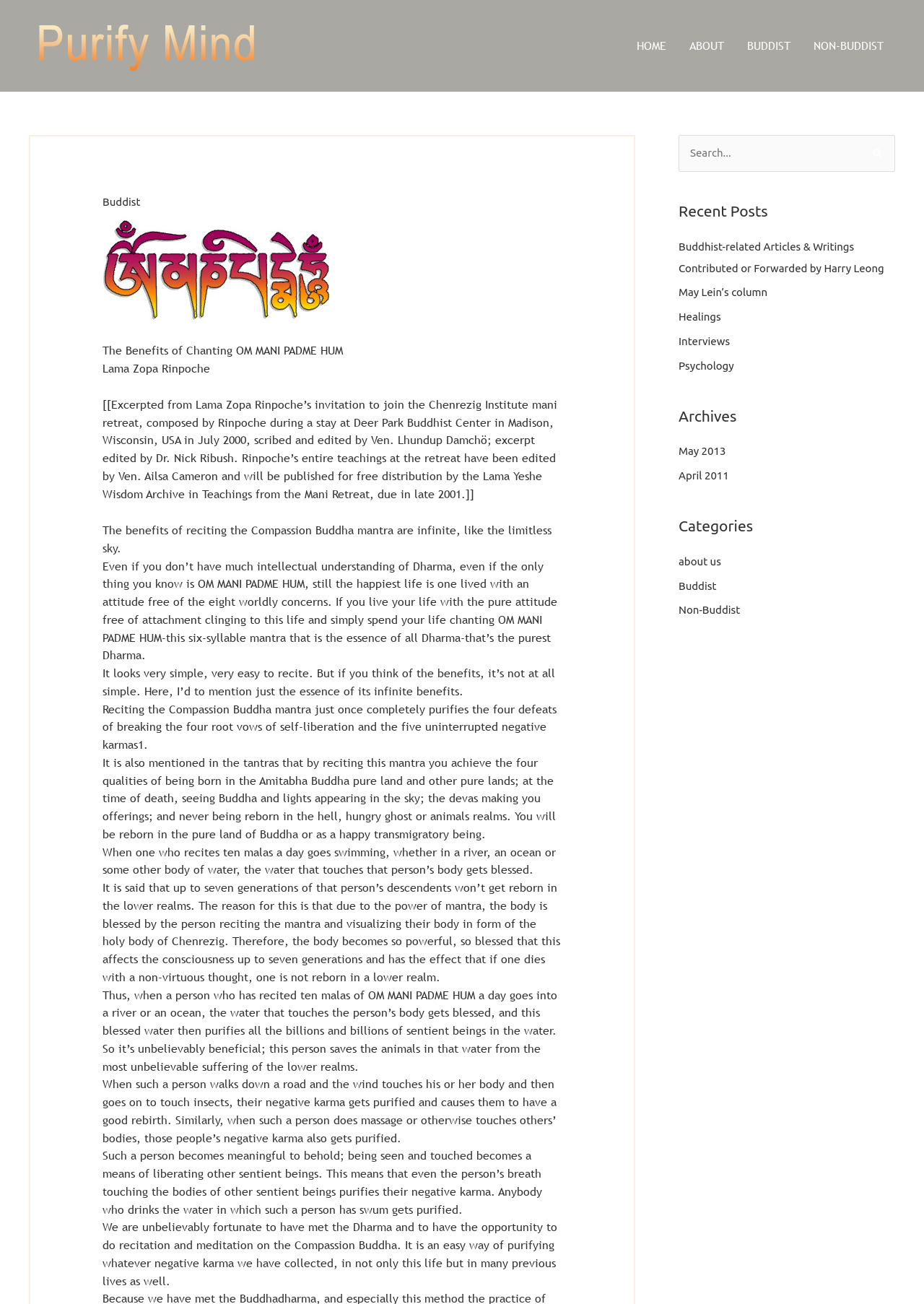Identify the bounding box for the UI element described as: "Healings". The coordinates should be four float numbers between 0 and 1, i.e., [left, top, right, bottom].

[0.734, 0.238, 0.78, 0.248]